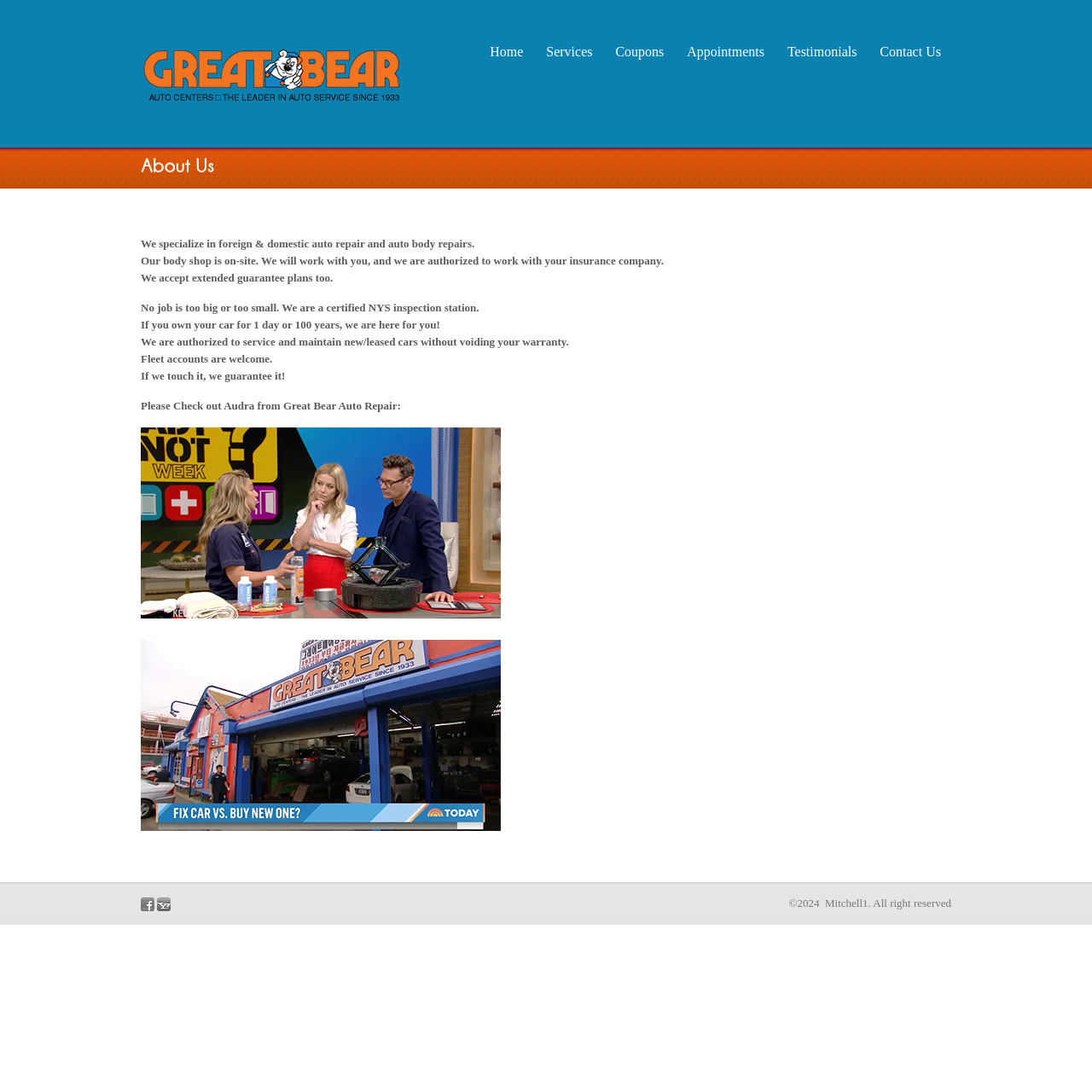Respond with a single word or phrase to the following question:
What is the name of the auto shop?

Great Bear Auto Shop